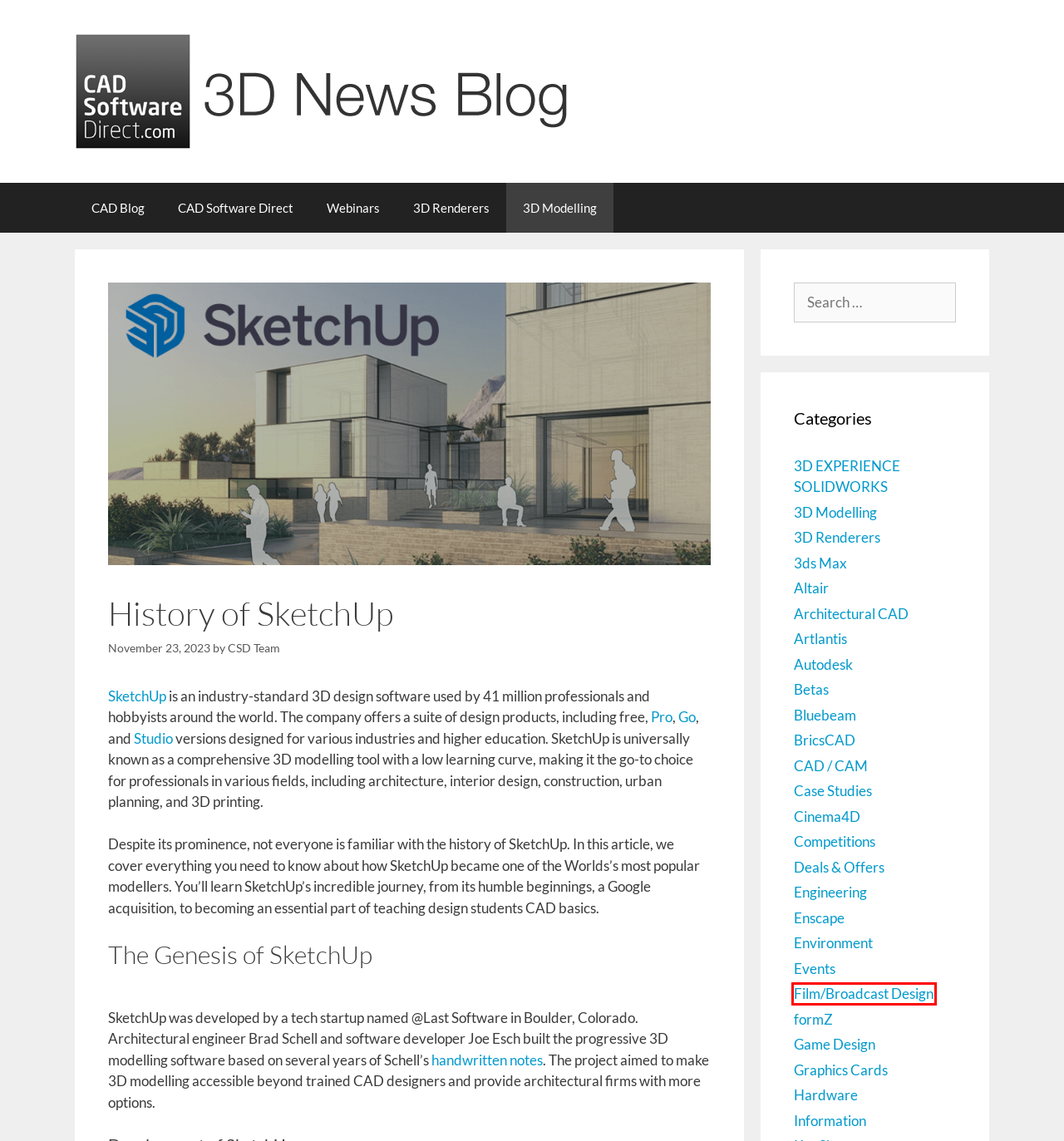Examine the screenshot of a webpage with a red bounding box around a UI element. Select the most accurate webpage description that corresponds to the new page after clicking the highlighted element. Here are the choices:
A. formZ – 3D Design News, Software Releases & More – CAD Software Direct Blog
B. Film/Broadcast Design – 3D Design News, Software Releases & More – CAD Software Direct Blog
C. BricsCAD – 3D Design News, Software Releases & More – CAD Software Direct Blog
D. Webinars – 3D Design News, Software Releases & More – CAD Software Direct Blog
E. 3D Renderers – 3D Design News, Software Releases & More – CAD Software Direct Blog
F. 3ds Max – 3D Design News, Software Releases & More – CAD Software Direct Blog
G. SketchUp turned 20! Join us in recounting the last two decades of your favorite design tool
H. Engineering – 3D Design News, Software Releases & More – CAD Software Direct Blog

B